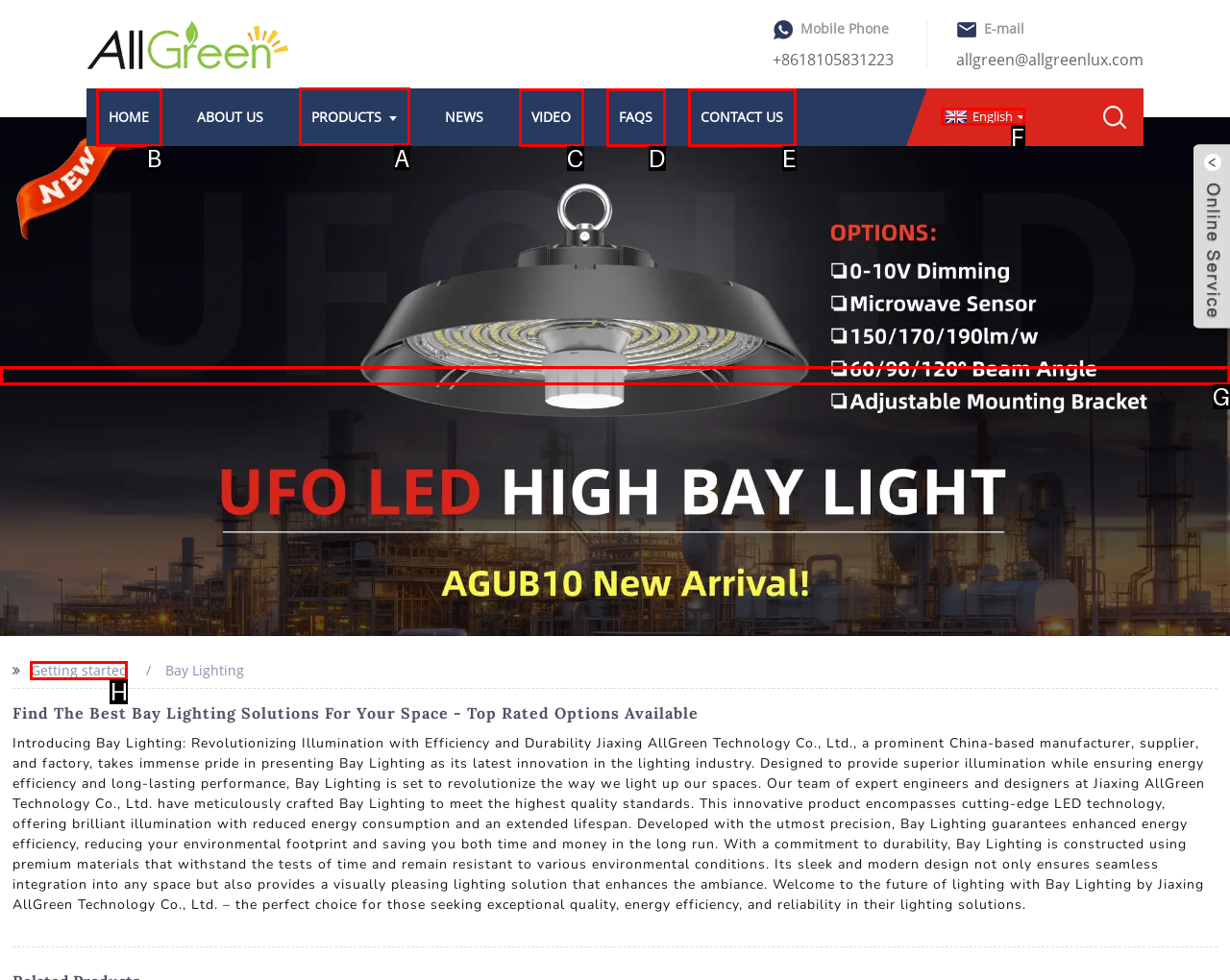Identify the correct UI element to click to achieve the task: View products.
Answer with the letter of the appropriate option from the choices given.

A